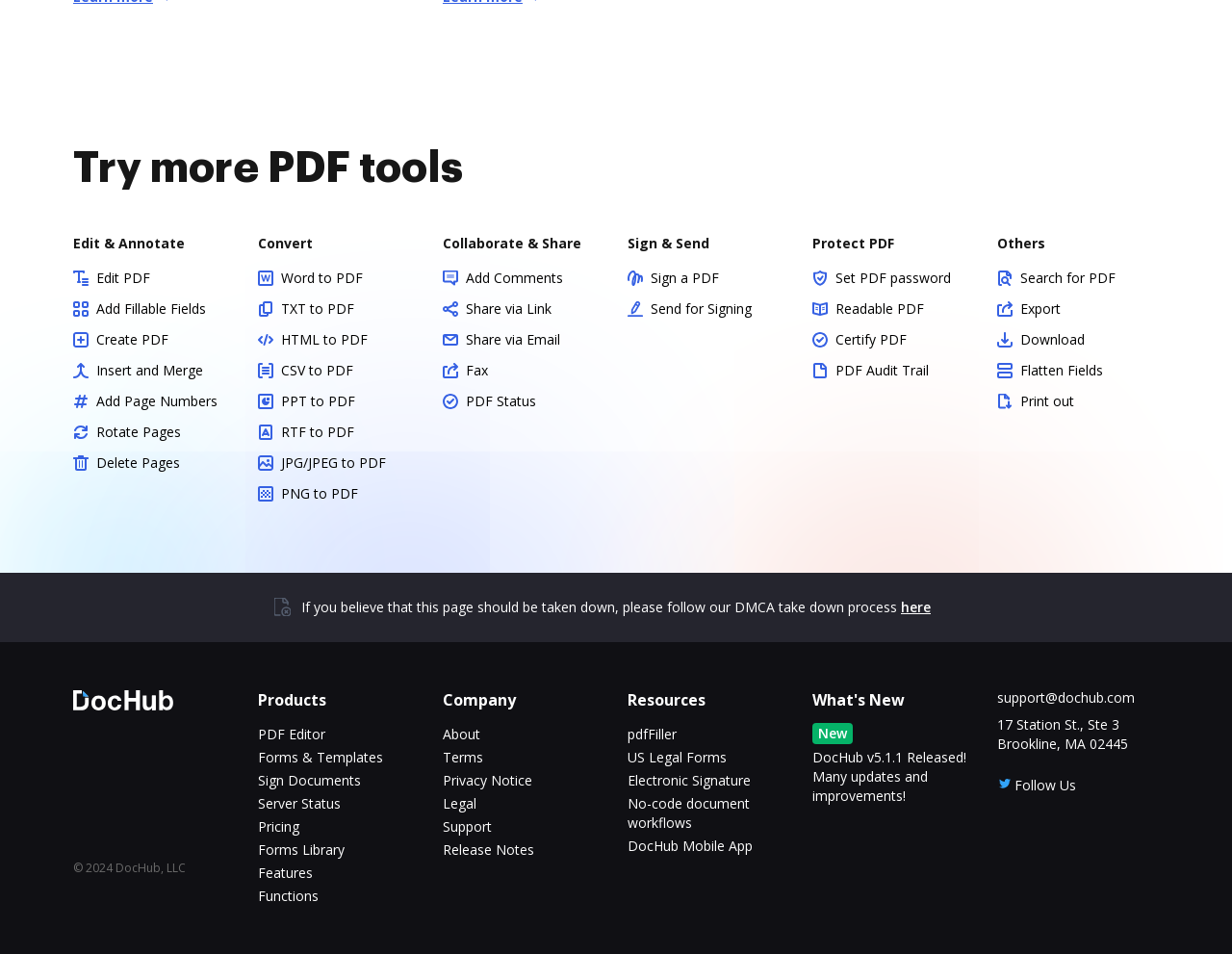Specify the bounding box coordinates of the area to click in order to follow the given instruction: "Search for a PDF."

[0.809, 0.281, 0.941, 0.301]